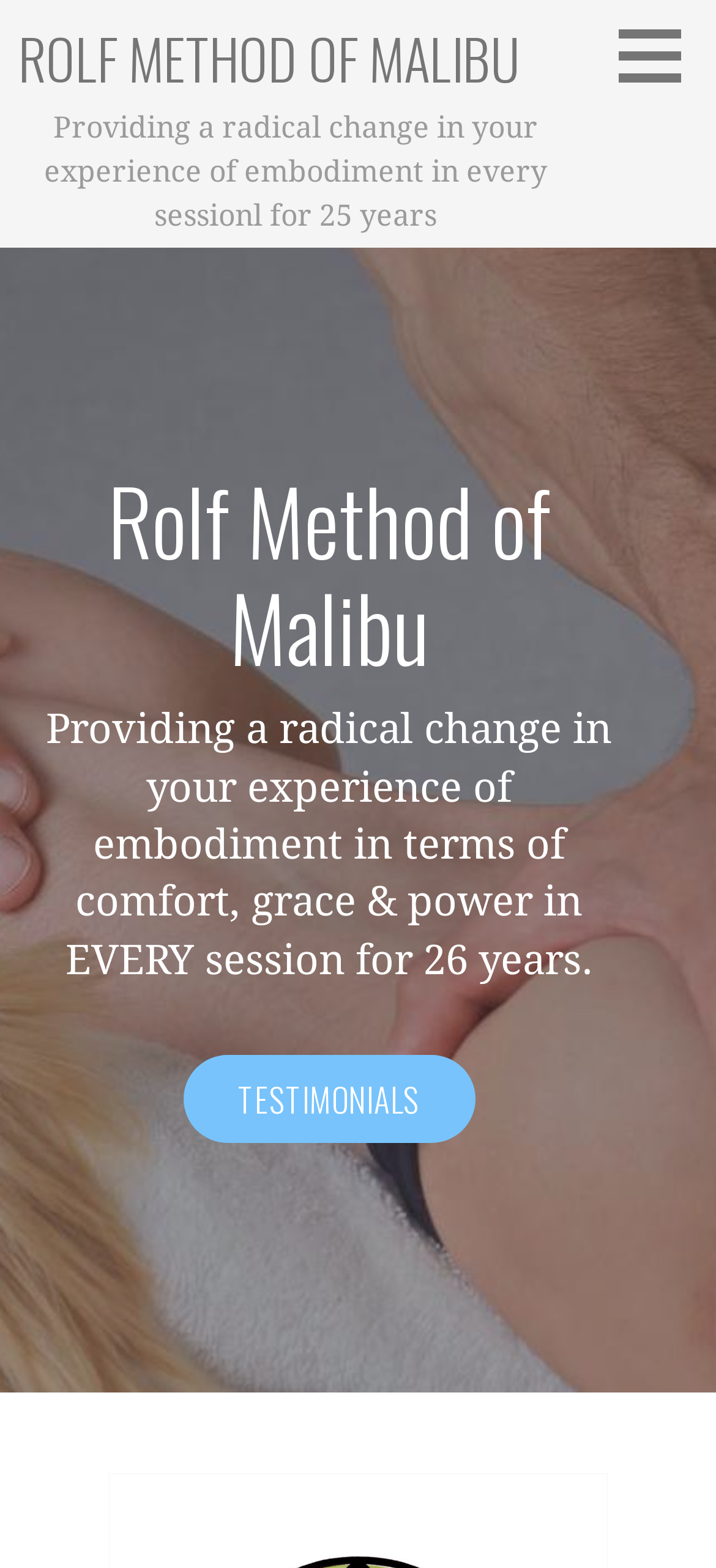What is the name of the method?
Look at the image and provide a short answer using one word or a phrase.

Rolf Method of Malibu